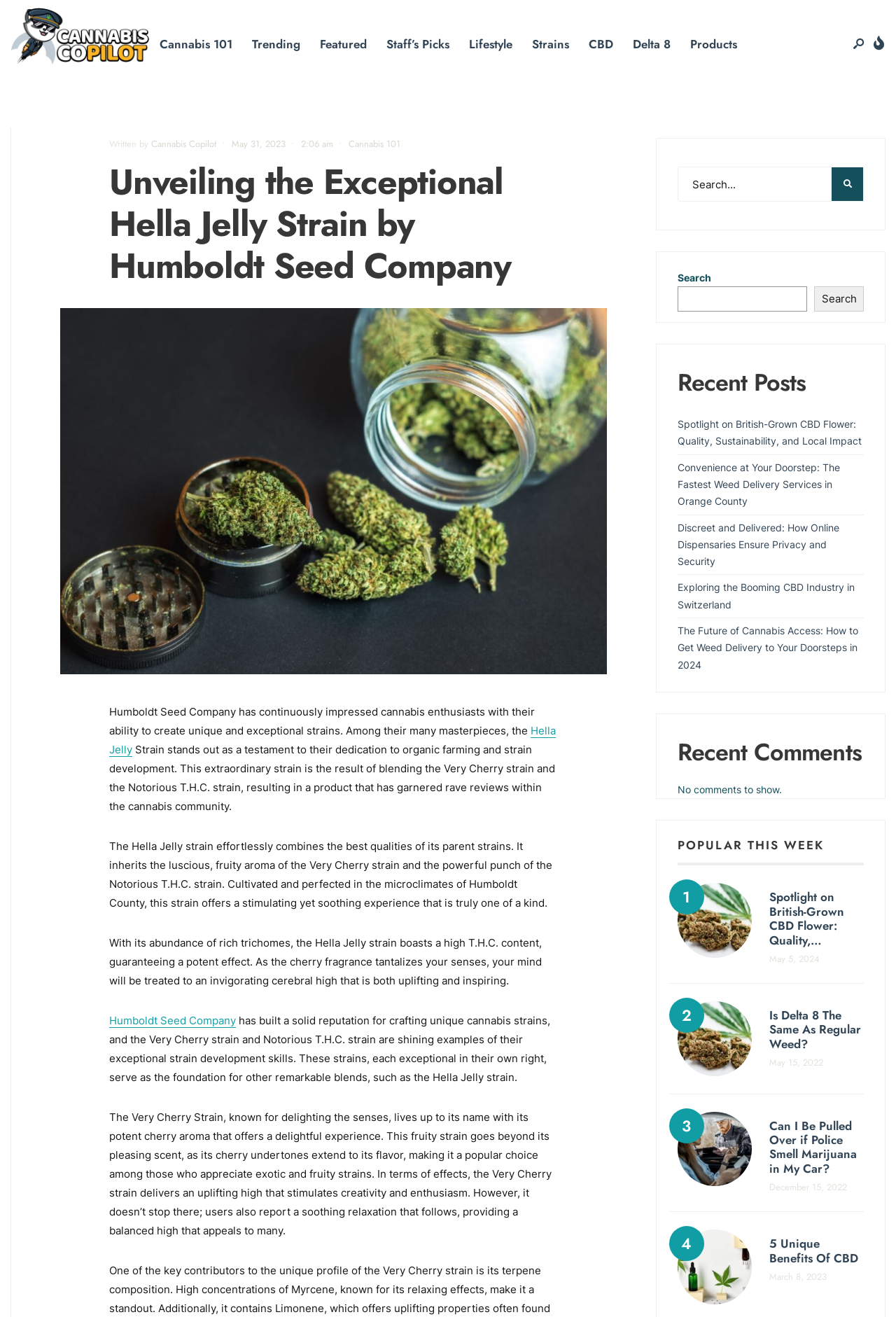Kindly determine the bounding box coordinates for the clickable area to achieve the given instruction: "Explore recent posts".

[0.756, 0.28, 0.964, 0.302]